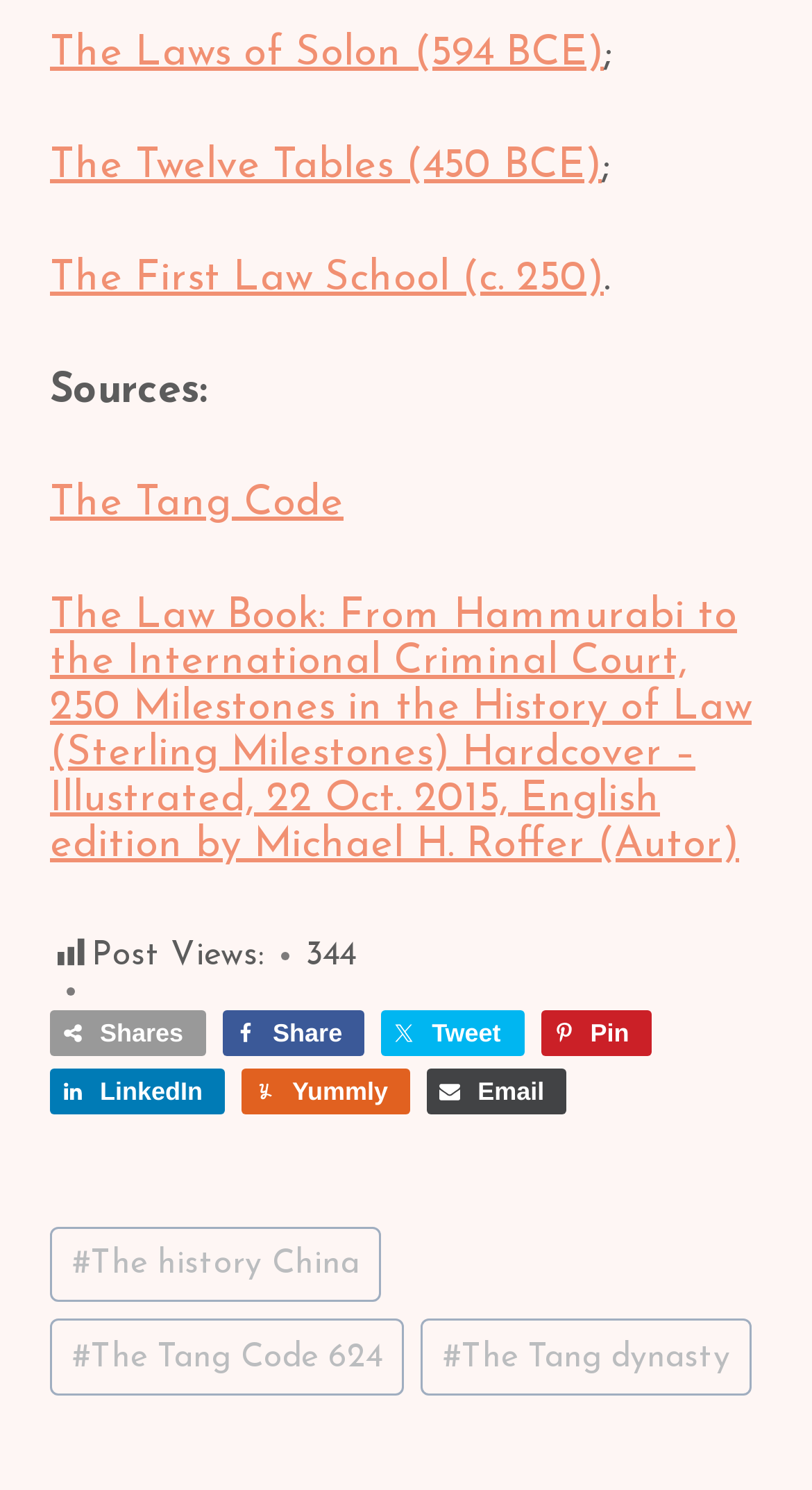Respond to the question below with a single word or phrase:
What is the topic of the webpage?

Law history